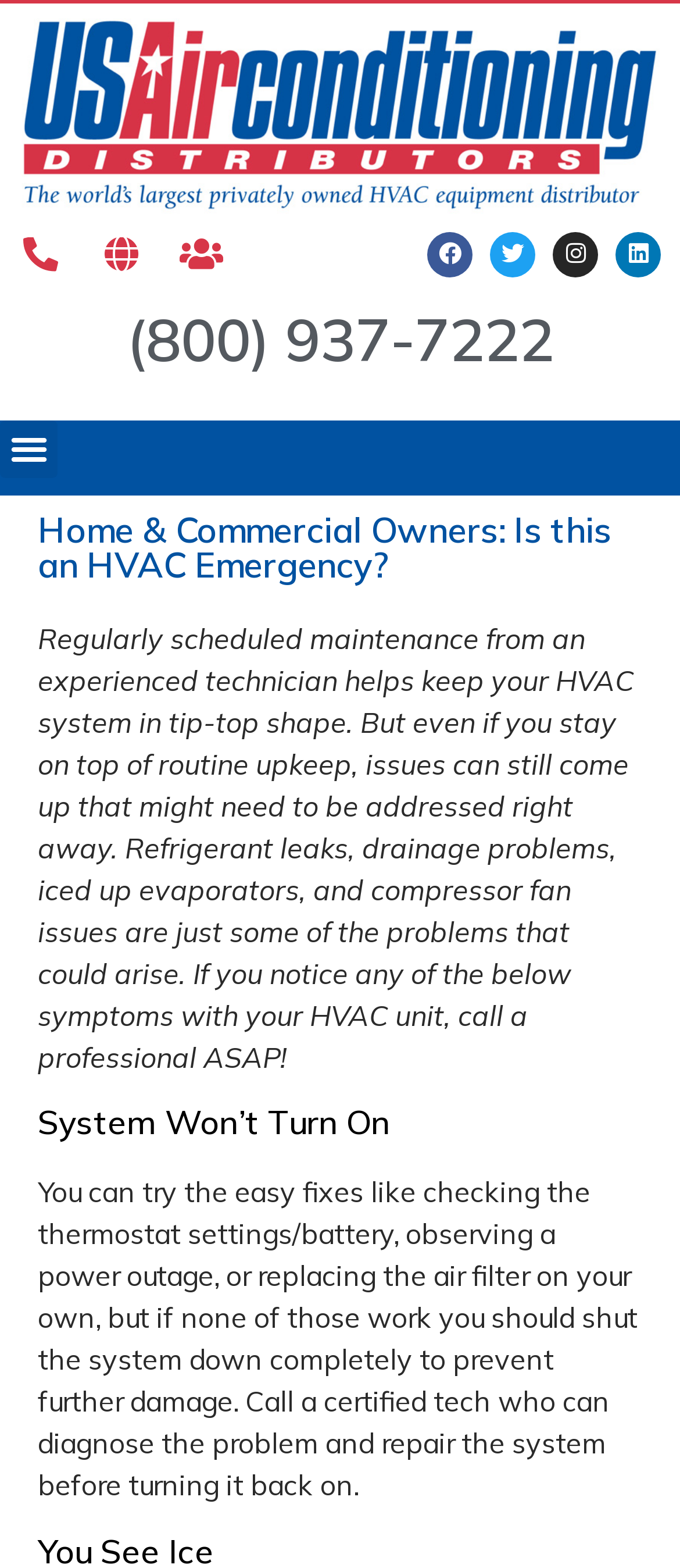What is the first symptom of an HVAC emergency?
Identify the answer in the screenshot and reply with a single word or phrase.

System Won’t Turn On